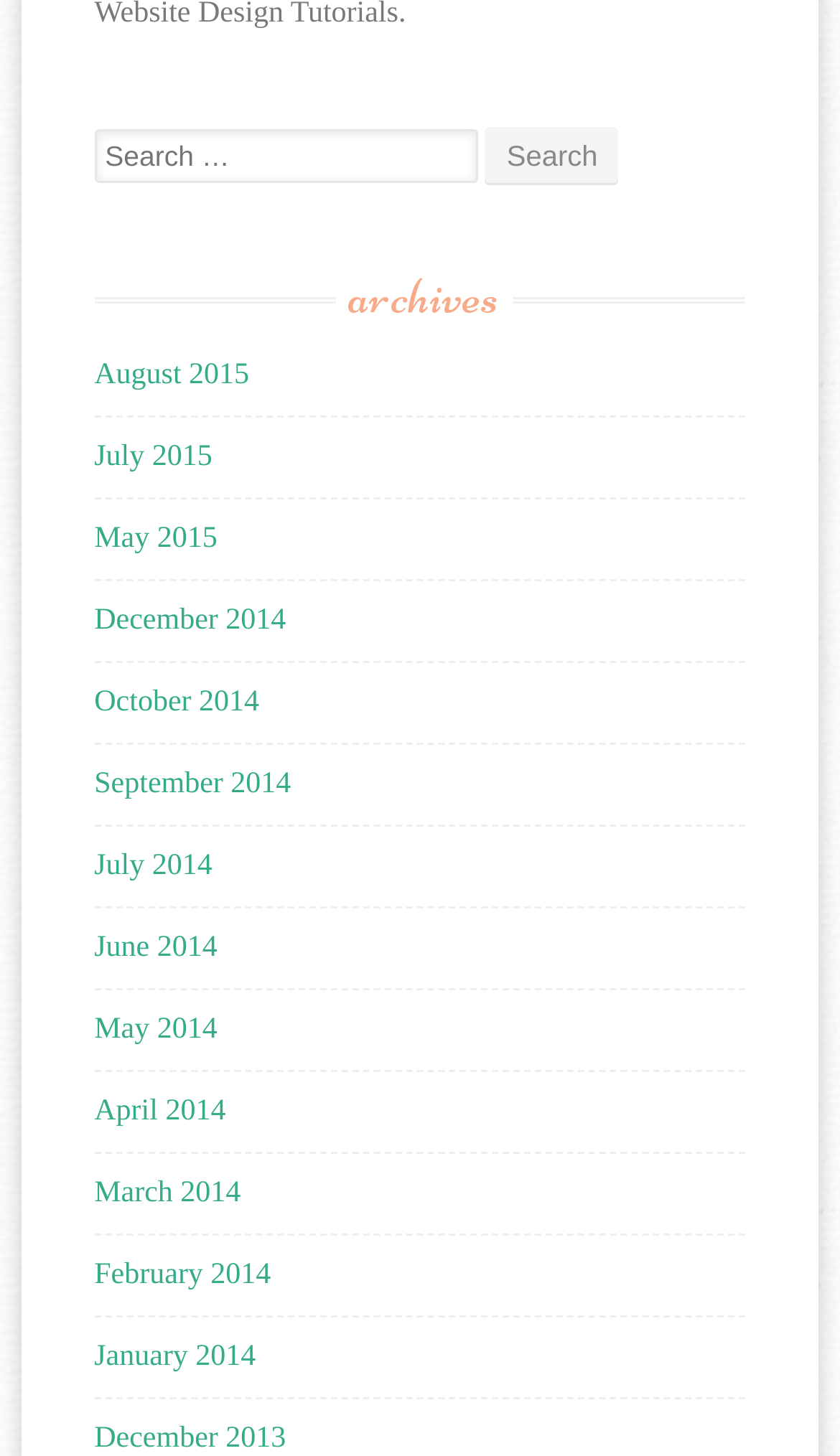Find the bounding box coordinates of the element you need to click on to perform this action: 'View August 2015'. The coordinates should be represented by four float values between 0 and 1, in the format [left, top, right, bottom].

[0.112, 0.246, 0.297, 0.269]